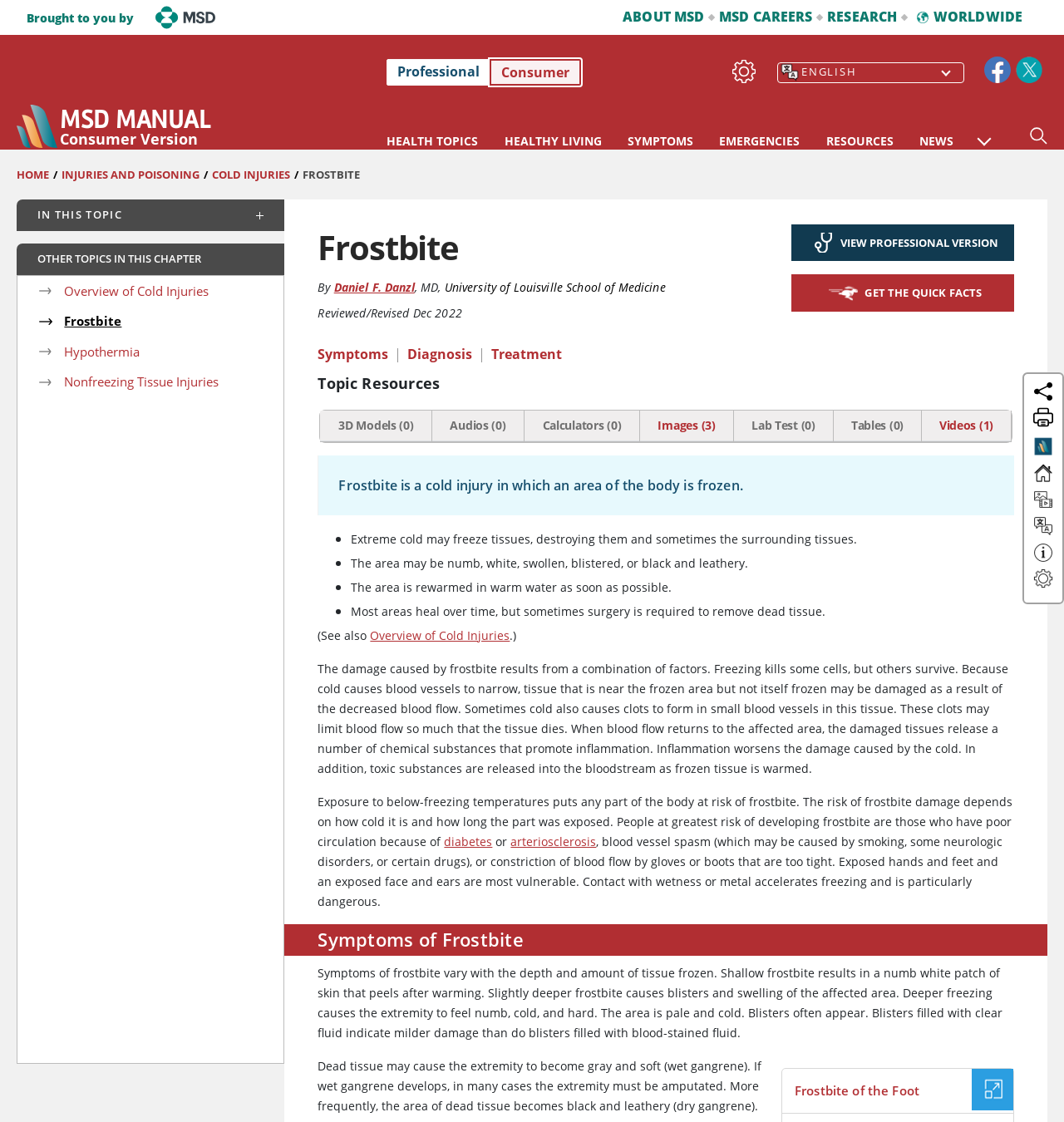Give a concise answer of one word or phrase to the question: 
What is the language of the webpage?

English